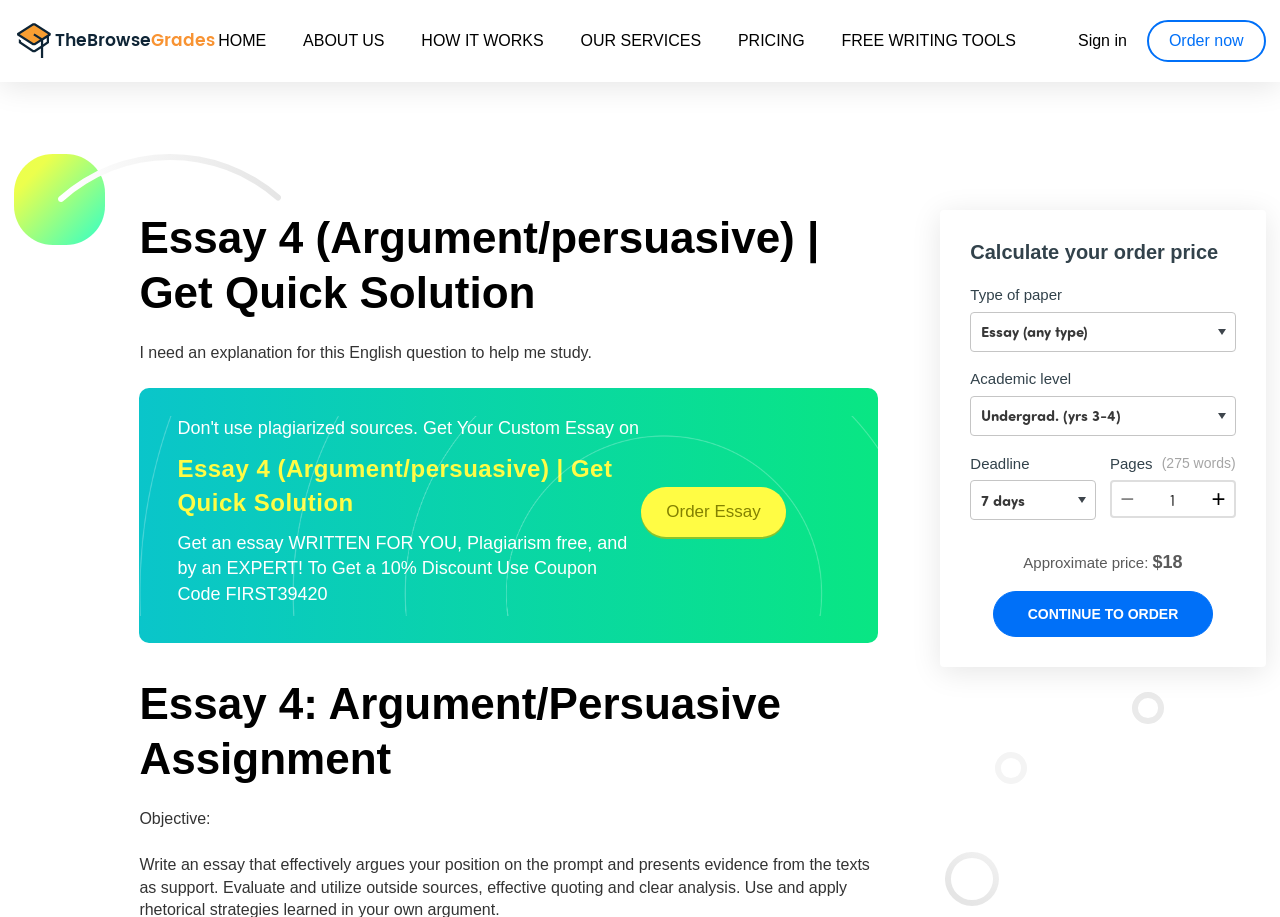Determine the bounding box coordinates of the clickable region to carry out the instruction: "Select an option from the 'Type of paper' combobox".

[0.758, 0.34, 0.965, 0.383]